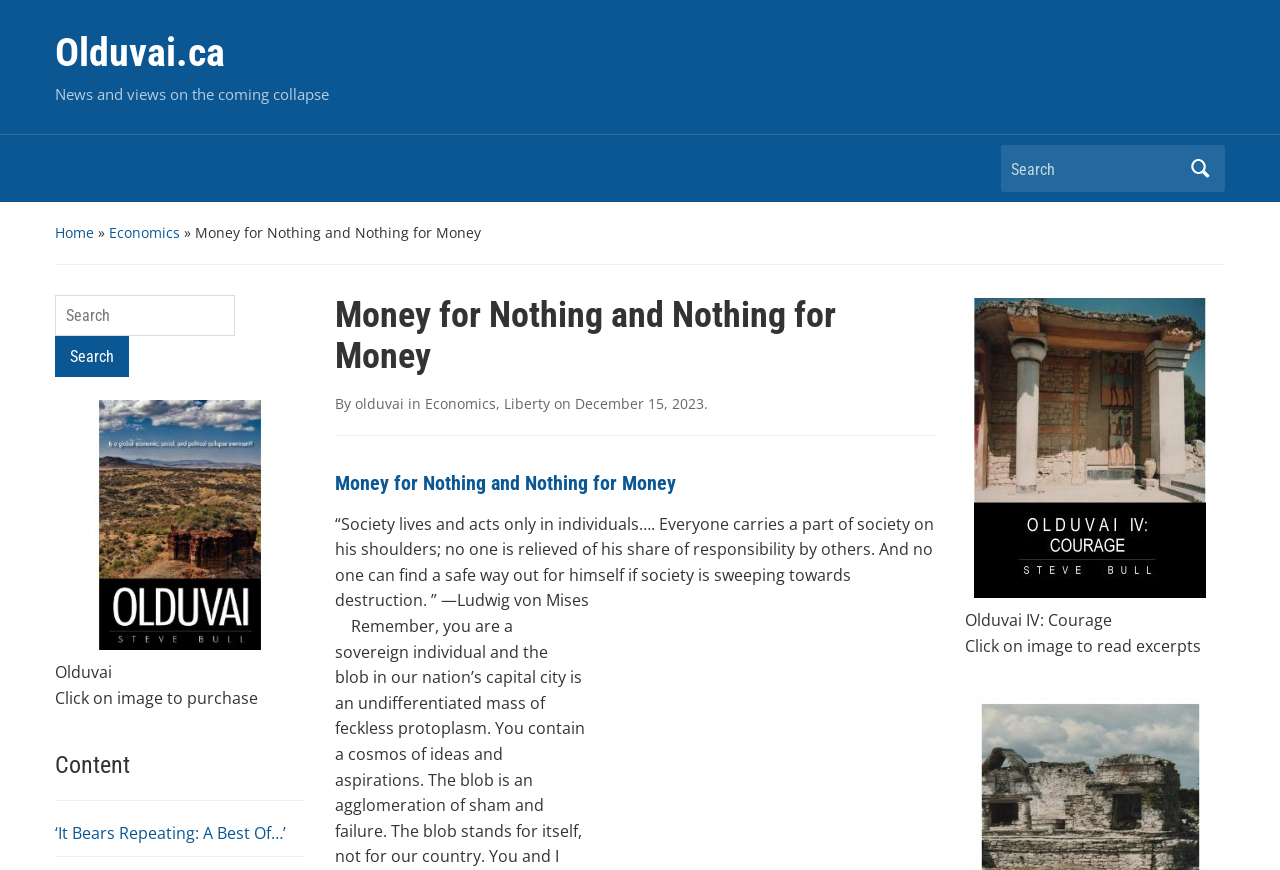What is the name of the website?
Refer to the image and give a detailed response to the question.

The name of the website can be found in the top-left corner of the webpage, where it says 'Olduvai.ca' in a heading element.